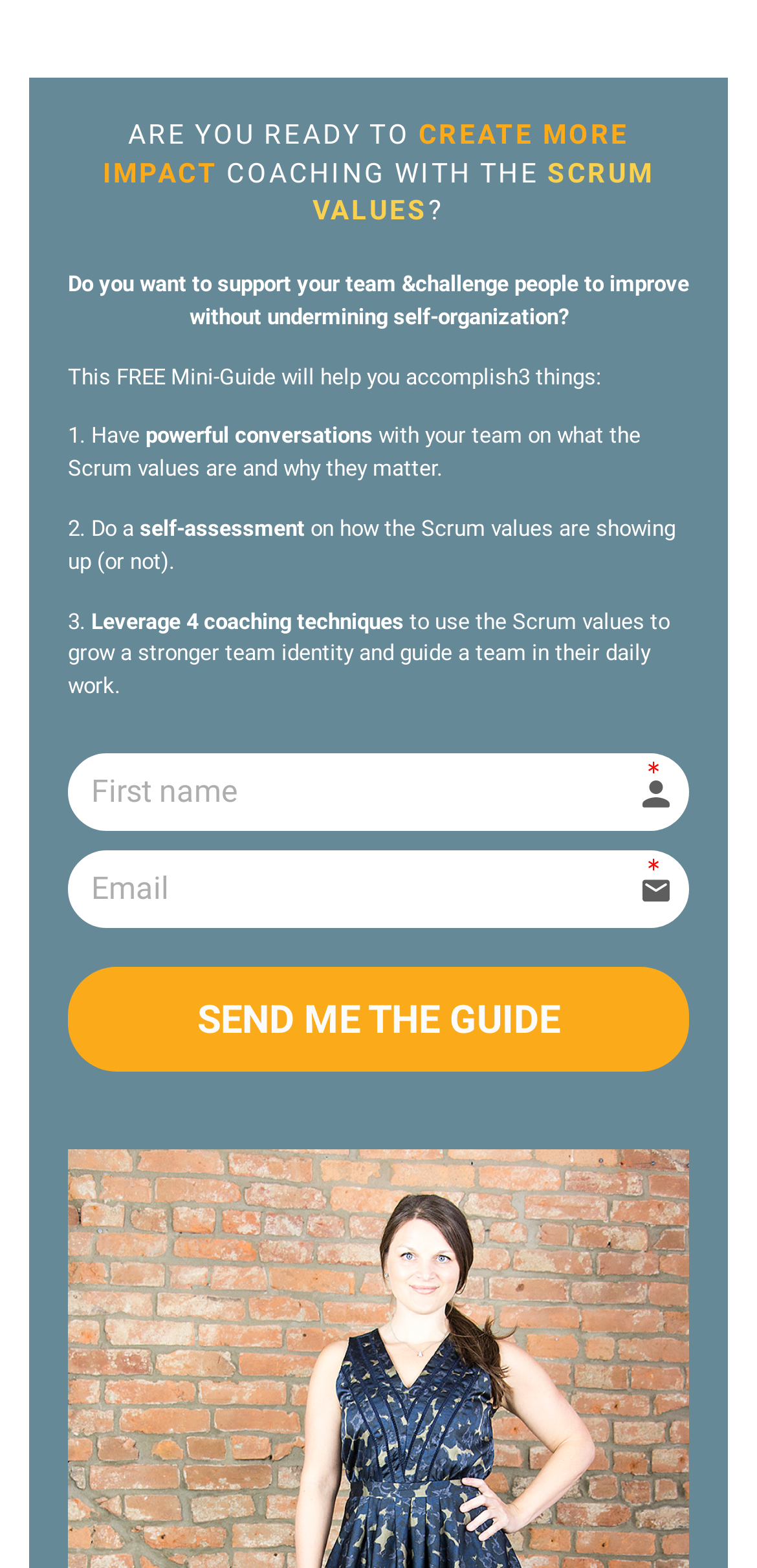What is the focus of the coaching techniques?
Based on the image, provide a one-word or brief-phrase response.

Growing team identity